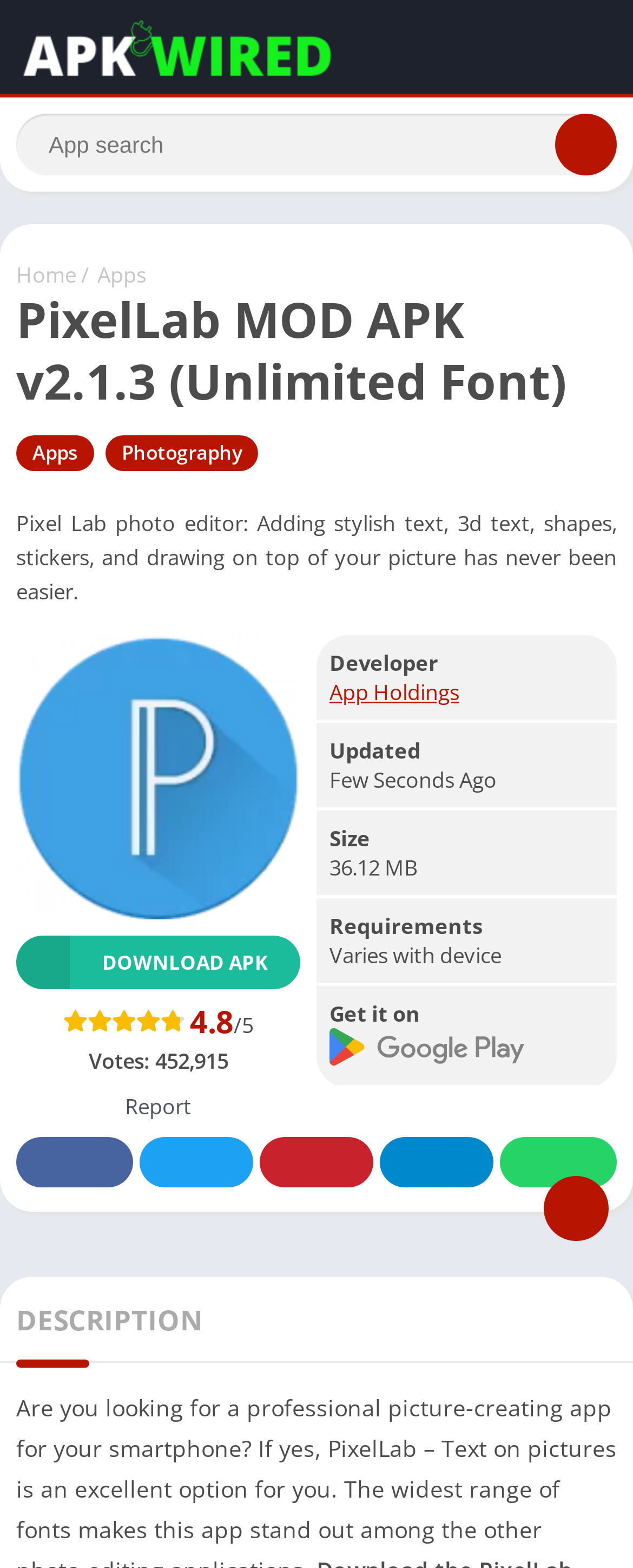Based on the image, provide a detailed response to the question:
What is the rating of the app?

The rating of the app is mentioned as '4.8' with a '/5' suffix, indicating that it is a 4.8 out of 5 rating.